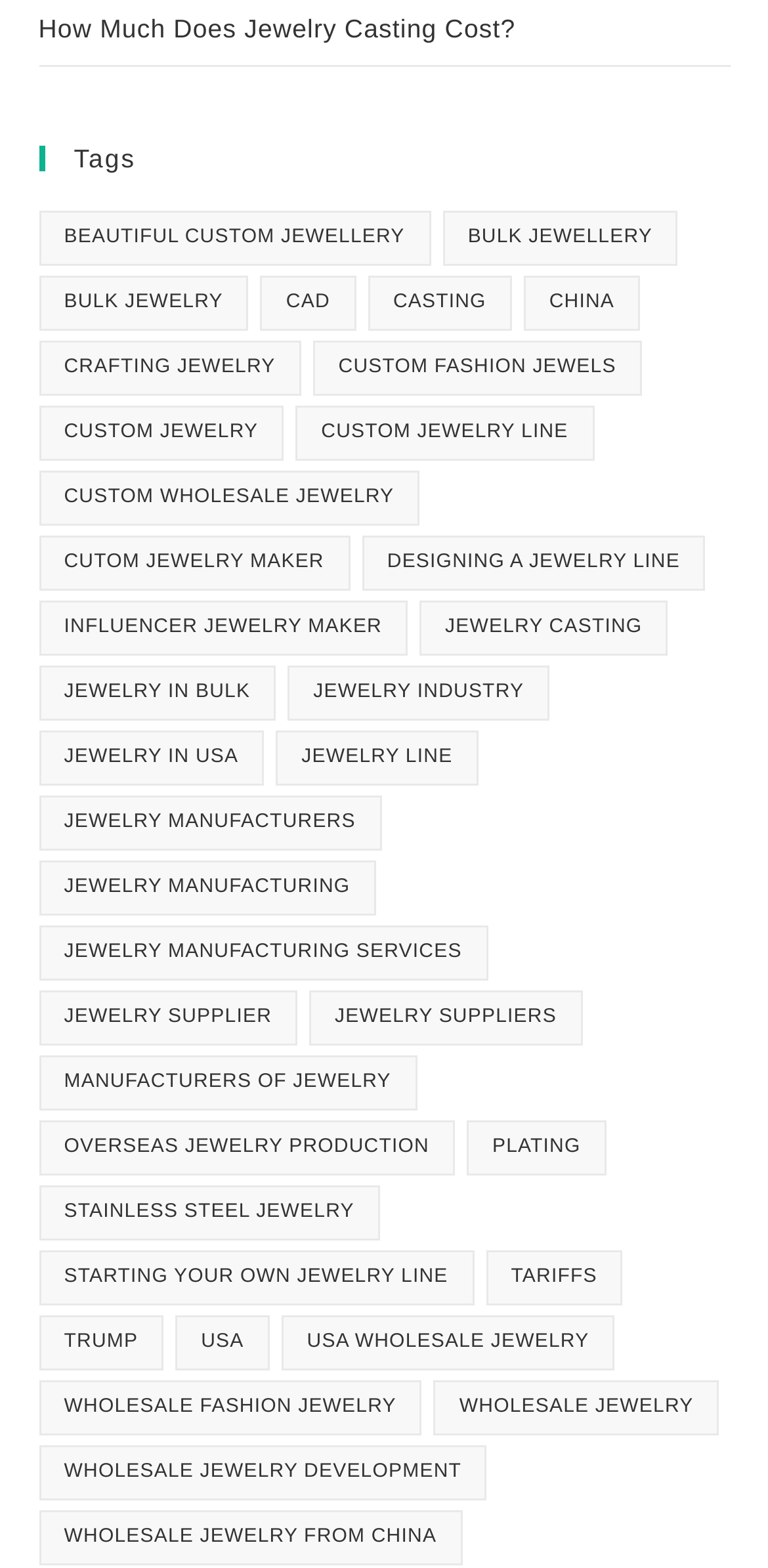Please specify the bounding box coordinates in the format (top-left x, top-left y, bottom-right x, bottom-right y), with all values as floating point numbers between 0 and 1. Identify the bounding box of the UI element described by: USA

[0.228, 0.838, 0.351, 0.873]